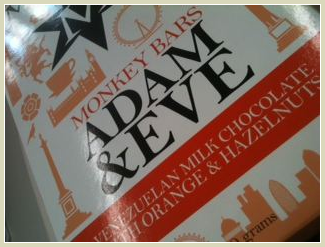Answer the question below in one word or phrase:
What type of treat is Monkey Bars?

Special chocolate